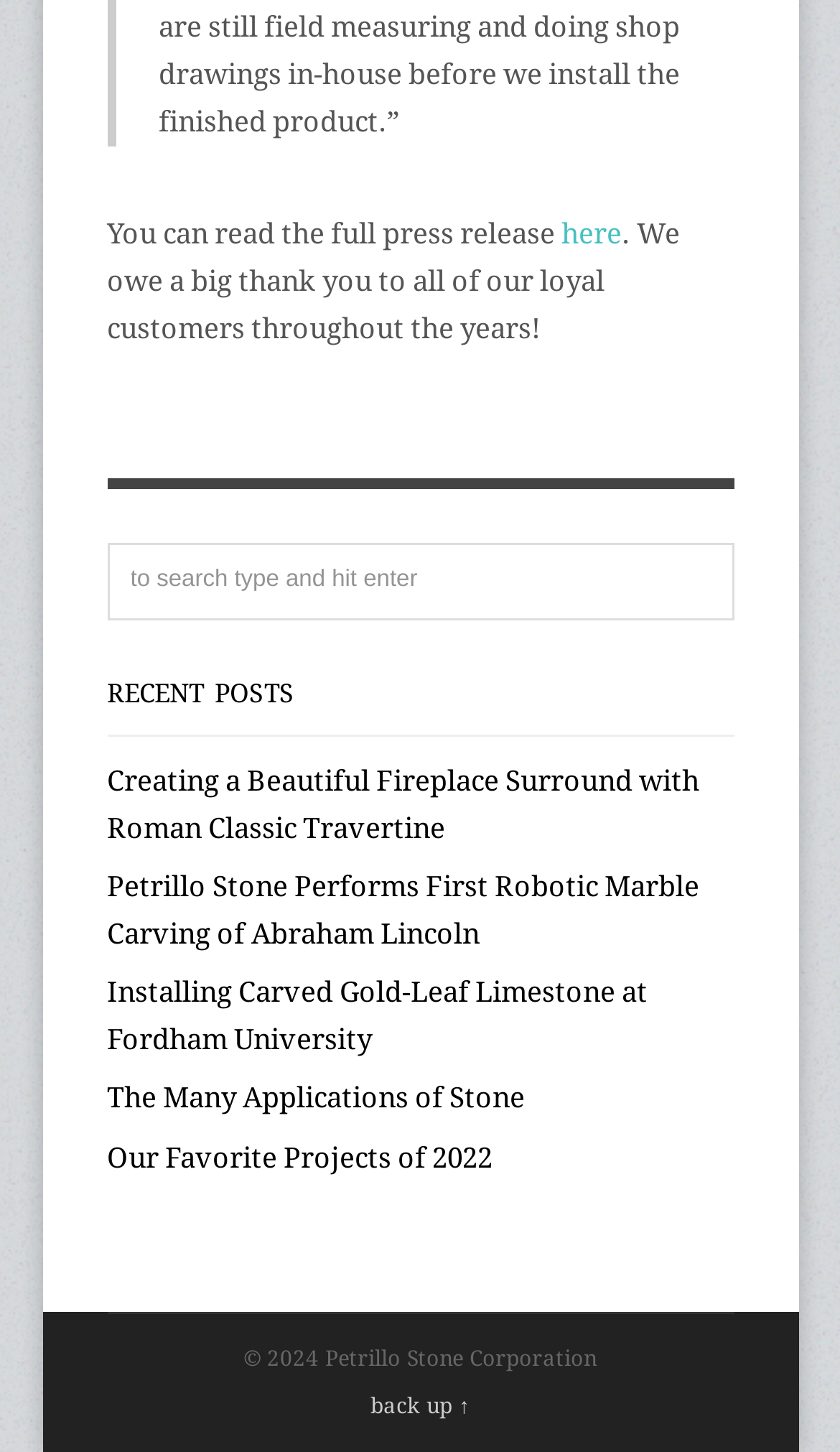Determine the bounding box coordinates of the clickable element to complete this instruction: "read the full press release". Provide the coordinates in the format of four float numbers between 0 and 1, [left, top, right, bottom].

[0.668, 0.15, 0.74, 0.172]